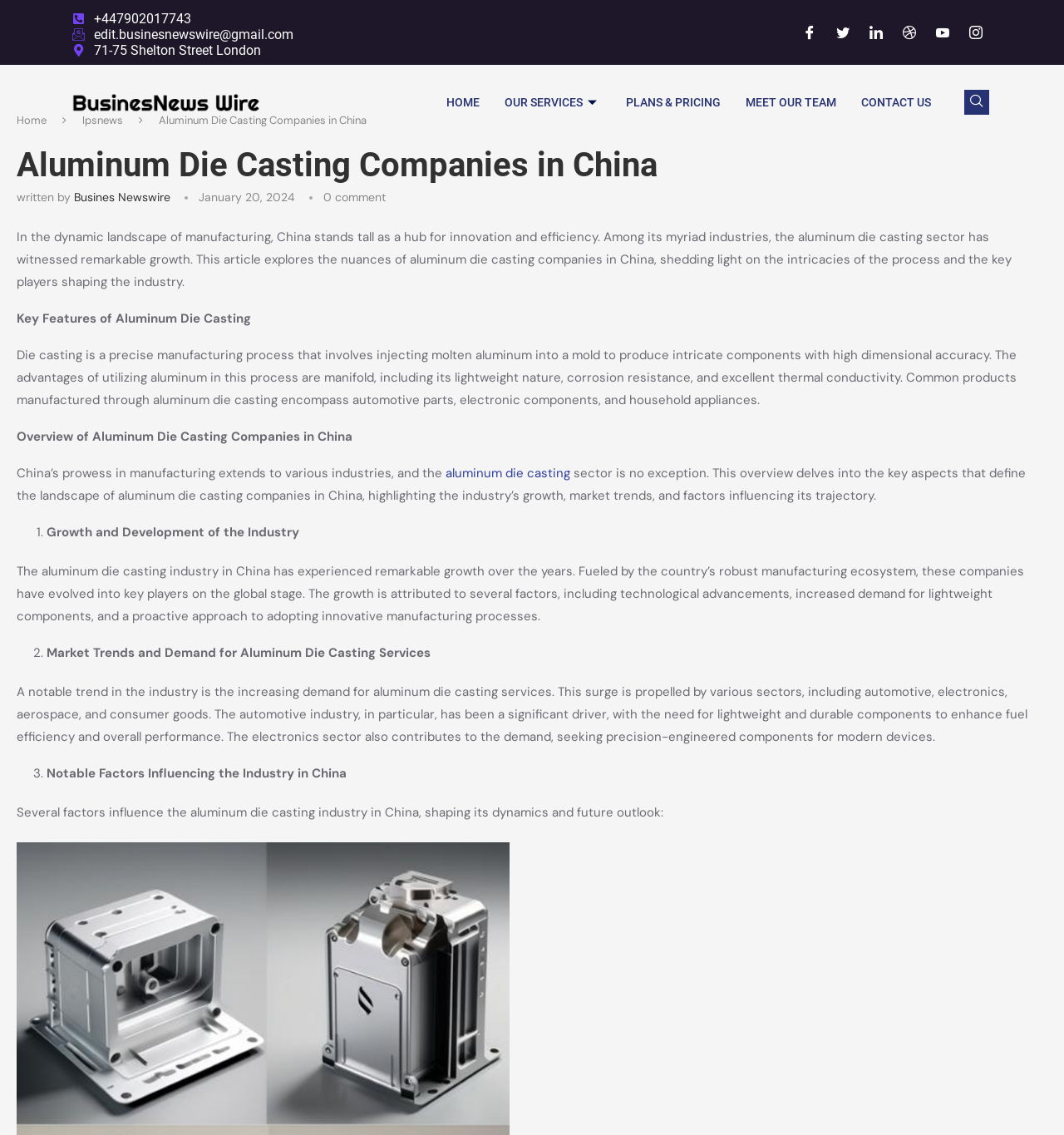Generate a thorough explanation of the webpage's elements.

This webpage is about aluminum die casting companies in China, with a focus on the industry's growth, market trends, and key players. At the top, there is a navigation menu with links to "HOME", "OUR SERVICES", "PLANS & PRICING", "MEET OUR TEAM", and "CONTACT US". Below this menu, there is a search button and a logo of BusinesNews Wire Press Release company.

On the left side, there are links to social media platforms, including Facebook, Twitter, LinkedIn, Dribble, Youtube, and Instagram. Below these links, there is a contact information section with a phone number, email address, and physical address in London.

The main content of the webpage is divided into sections. The first section has a heading "Aluminum Die Casting Companies in China" and a brief introduction to the industry. The introduction is followed by a paragraph that provides an overview of the industry, highlighting its growth and key aspects.

The next section is titled "Key Features of Aluminum Die Casting" and explains the process of die casting, its advantages, and common products manufactured through this process. This is followed by an overview of aluminum die casting companies in China, which delves into the industry's growth, market trends, and factors influencing its trajectory.

The webpage then presents a list of three key aspects that define the landscape of aluminum die casting companies in China. The first aspect is the growth and development of the industry, which is attributed to technological advancements, increased demand for lightweight components, and a proactive approach to adopting innovative manufacturing processes.

The second aspect is the market trends and demand for aluminum die casting services, driven by various sectors, including automotive, electronics, aerospace, and consumer goods. The third aspect is the notable factors influencing the industry in China, which shape its dynamics and future outlook.

Throughout the webpage, there are no images, but there are links to other relevant articles or websites, including Ipsnews and Busines Newswire.